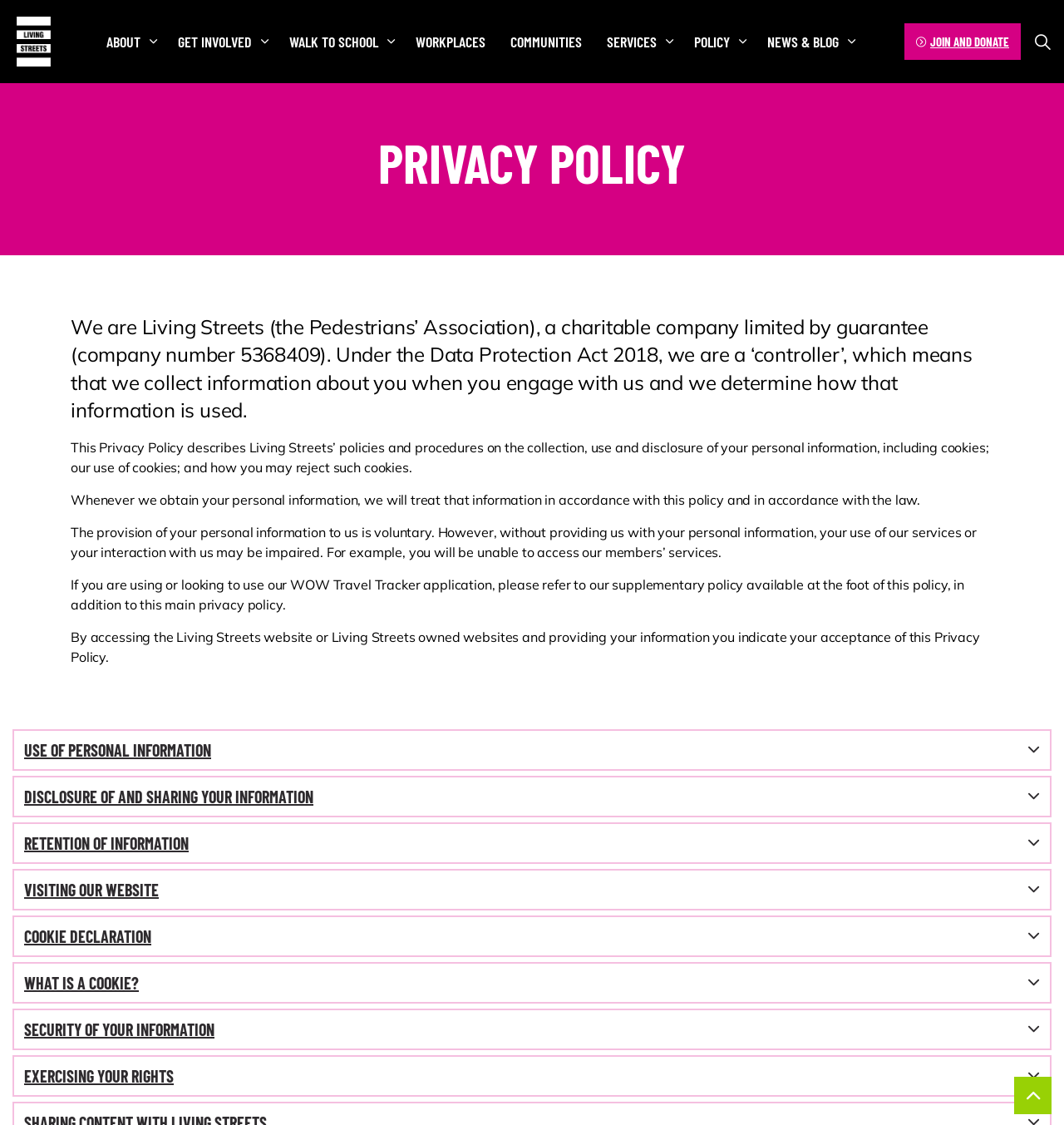Based on the image, give a detailed response to the question: What is the main topic of the webpage?

The main topic of the webpage is the privacy policy of Living Streets, which describes how the organization collects, uses, and discloses personal information.